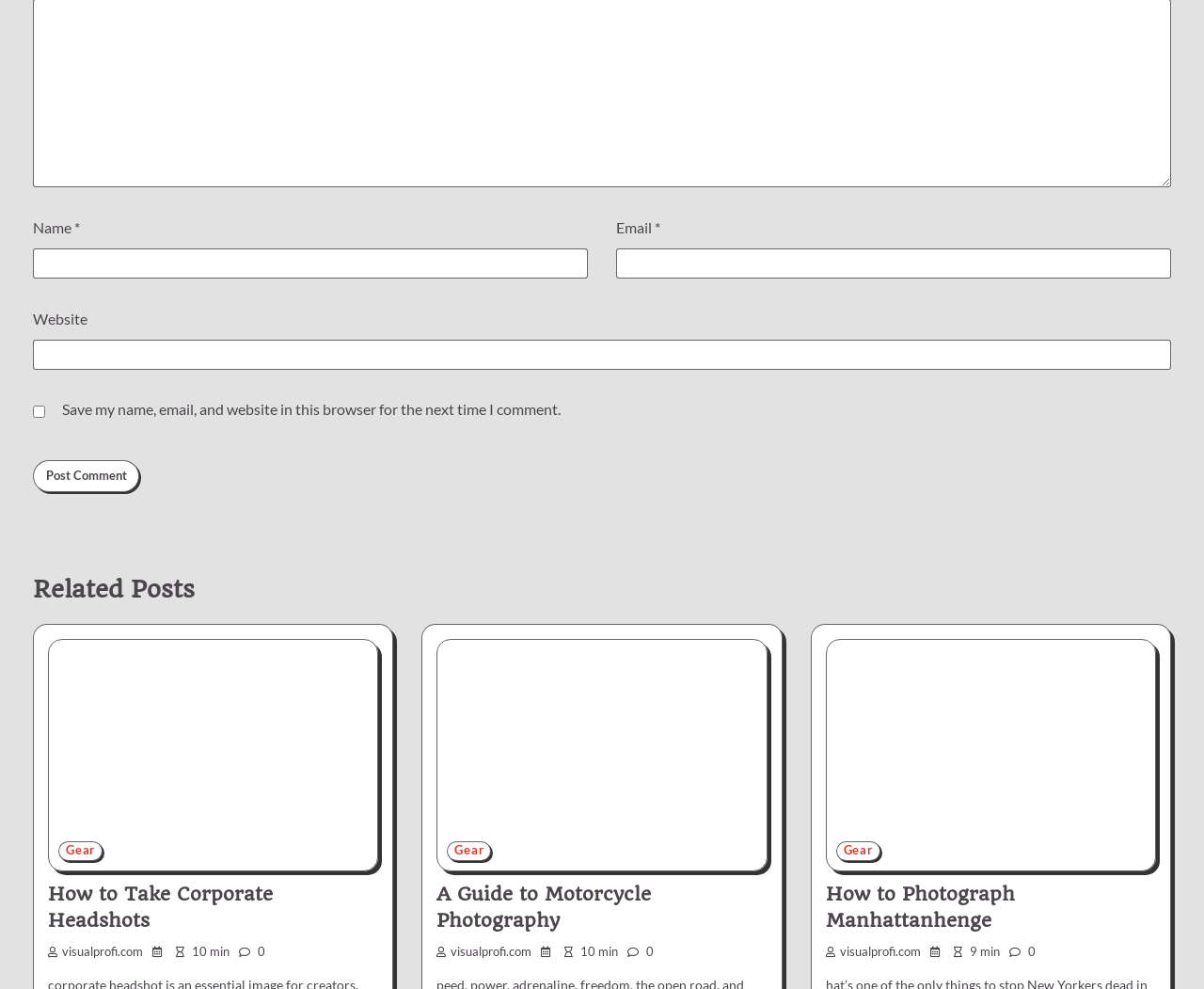Calculate the bounding box coordinates for the UI element based on the following description: "parent_node: Email * aria-describedby="email-notes" name="email"". Ensure the coordinates are four float numbers between 0 and 1, i.e., [left, top, right, bottom].

[0.512, 0.251, 0.973, 0.282]